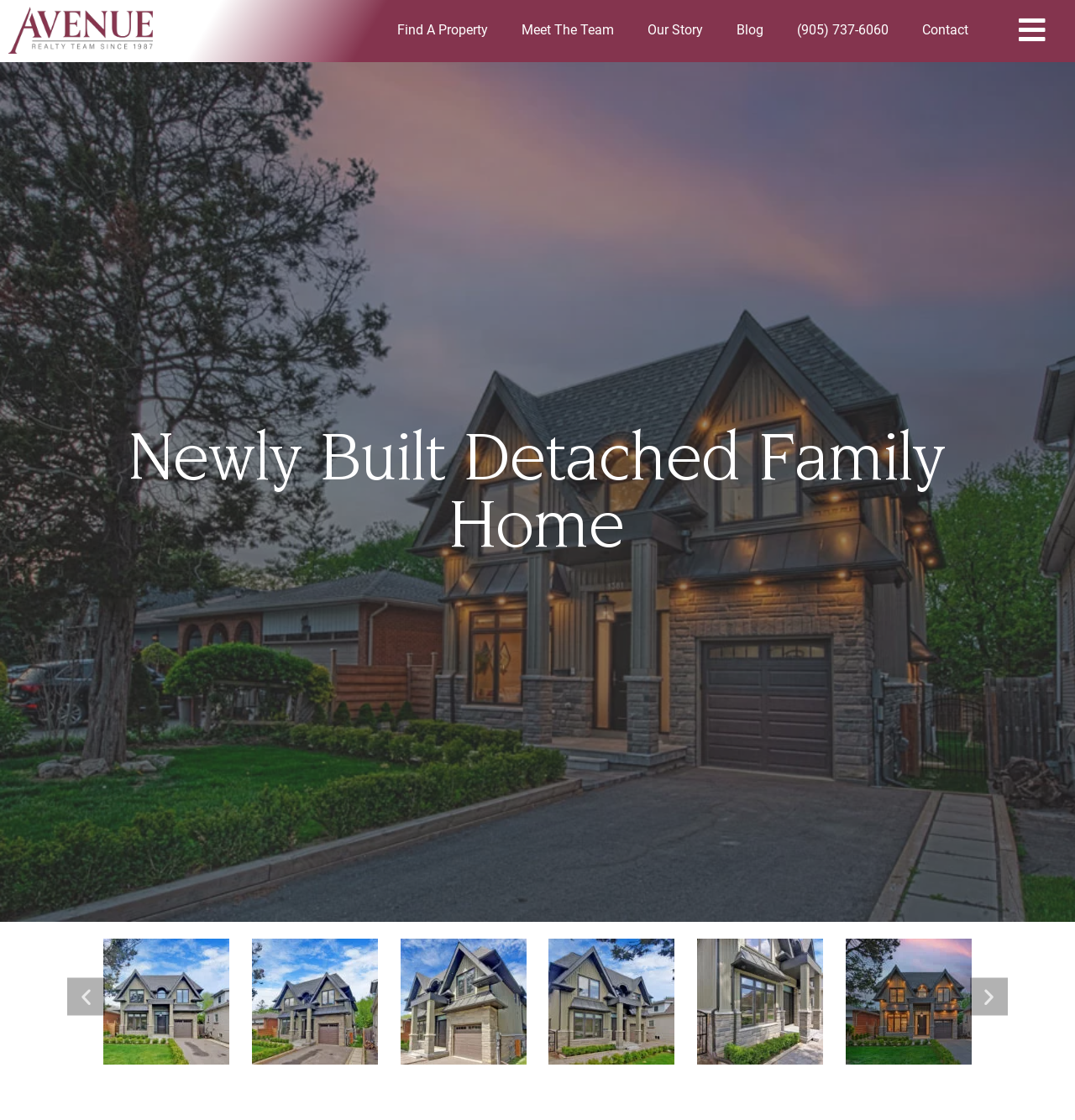How many images are displayed in the slideshow?
Please provide an in-depth and detailed response to the question.

The webpage has a slideshow with 6 groups, each containing an image, and the groups are labeled as '1 of 100', '2 of 100', ..., '6 of 100', indicating that there are 6 images displayed in the slideshow.